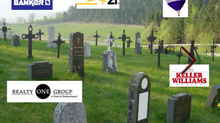Convey all the details present in the image.

The image creatively illustrates a graveyard scene, symbolizing the decline of traditional real estate companies. It features several recognizable real estate brokerage logos, such as Coldwell Banker, Keller Williams, and Realty ONE Group, placed among gravestones. This poignant imagery conveys the message that while these companies have been prominent players in the real estate market, they may be on the verge of becoming relics of the past. The backdrop of lush green grass and tombstones accentuates the theme of obsolescence in the evolving landscape of real estate, particularly in comparison to newer, more flexible brokerage models like 100% commission brokers. This visual serves as a striking commentary on the industry's transformation and the potential fate of traditional brokerage models.